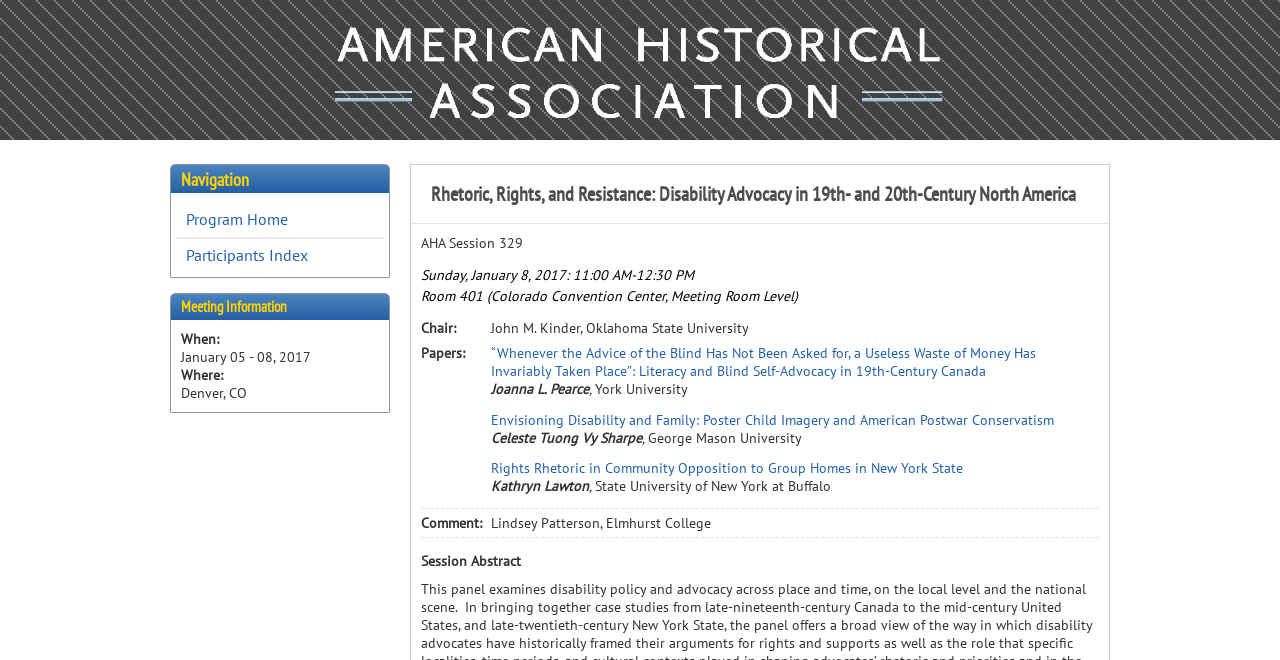Using the provided description Program Home, find the bounding box coordinates for the UI element. Provide the coordinates in (top-left x, top-left y, bottom-right x, bottom-right y) format, ensuring all values are between 0 and 1.

[0.138, 0.308, 0.3, 0.359]